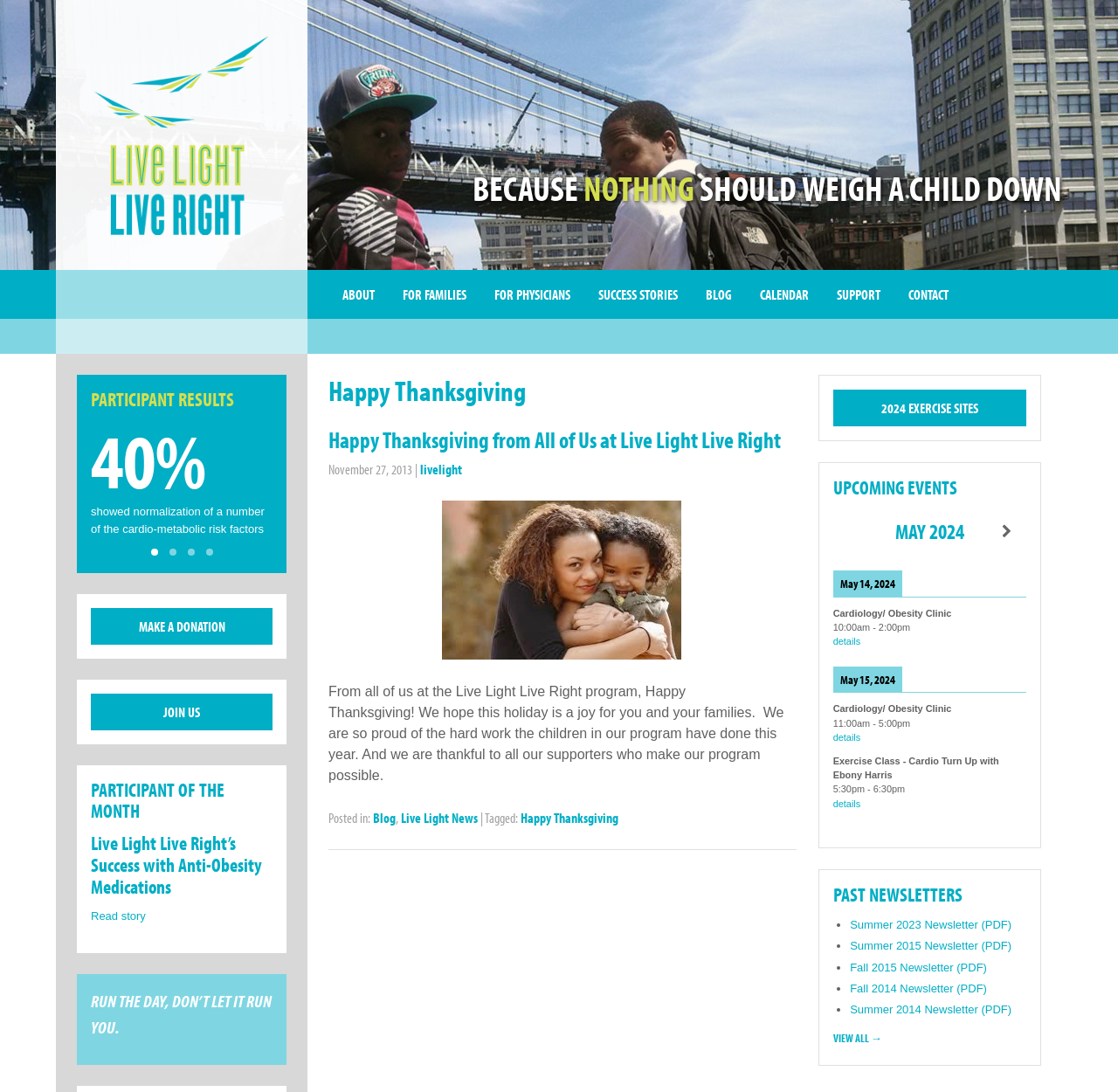Refer to the image and provide an in-depth answer to the question: 
What is the date of the 'Happy Thanksgiving' post?

I found the answer by looking at the 'Happy Thanksgiving' post, where it says 'November 27, 2013' below the heading 'Happy Thanksgiving from All of Us at Live Light Live Right'.